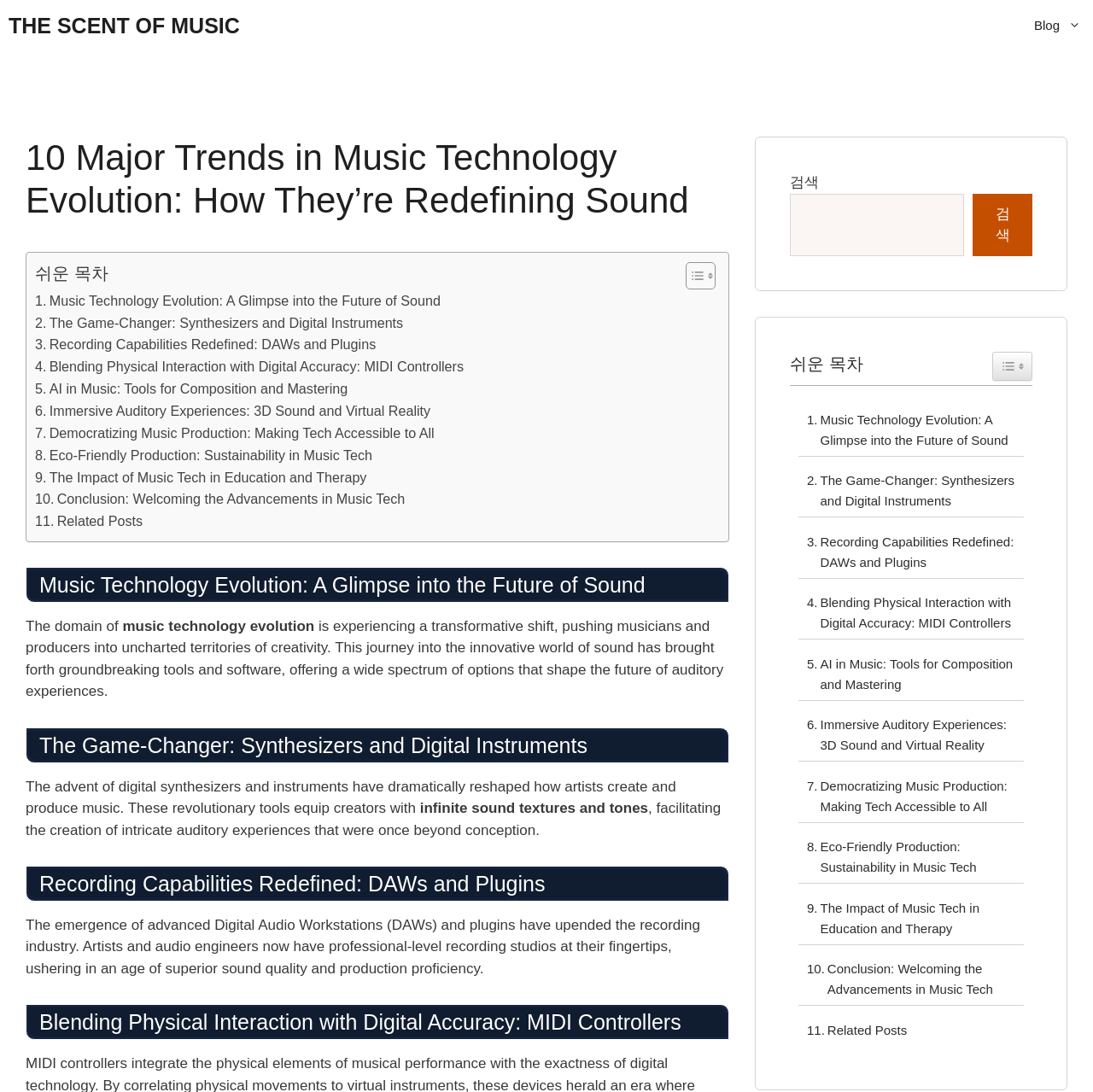Extract the bounding box coordinates for the described element: "parent_node: 검색 name="s"". The coordinates should be represented as four float numbers between 0 and 1: [left, top, right, bottom].

[0.723, 0.177, 0.882, 0.234]